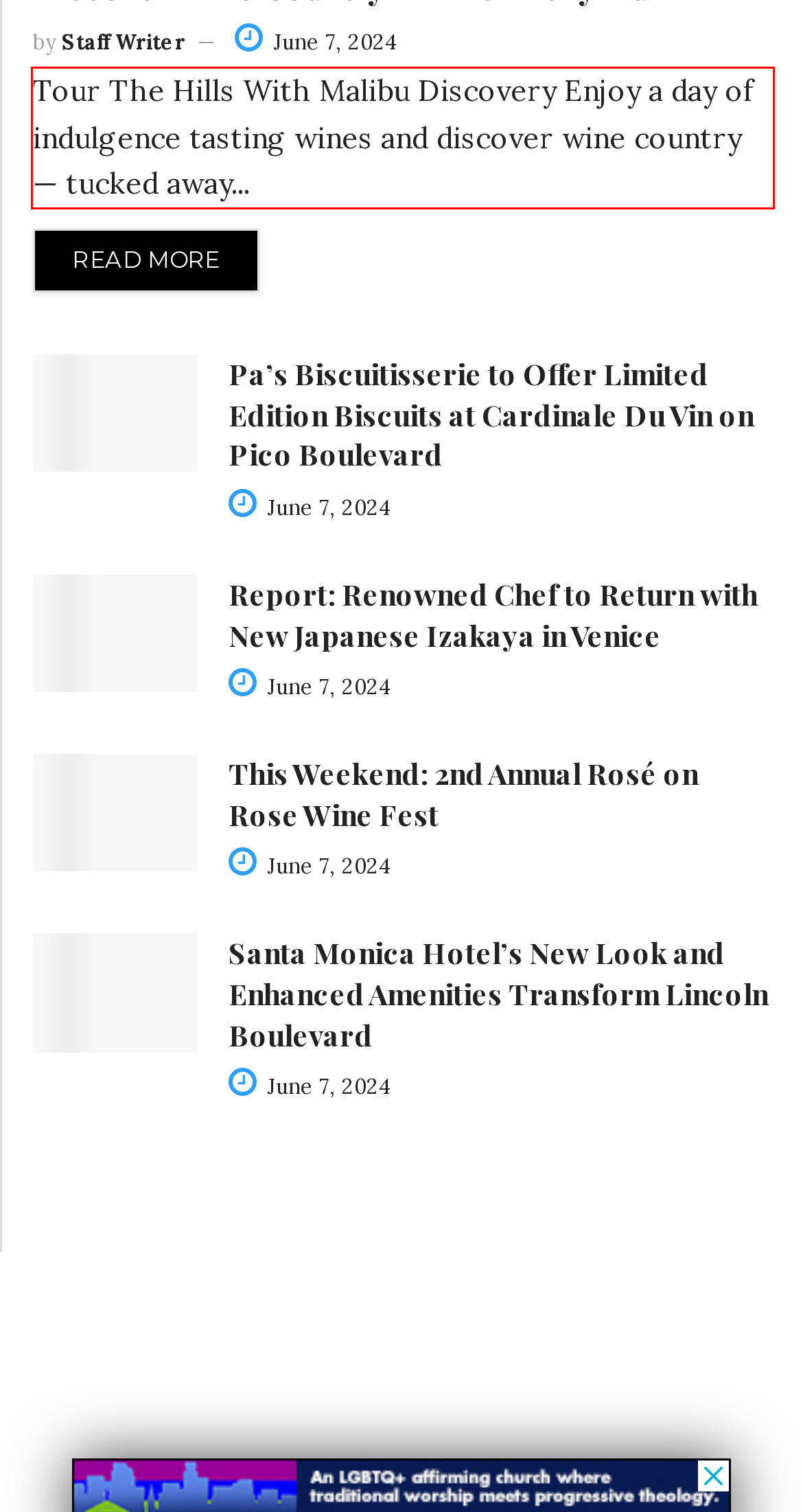Your task is to recognize and extract the text content from the UI element enclosed in the red bounding box on the webpage screenshot.

Tour The Hills With Malibu Discovery Enjoy a day of indulgence tasting wines and discover wine country — tucked away...